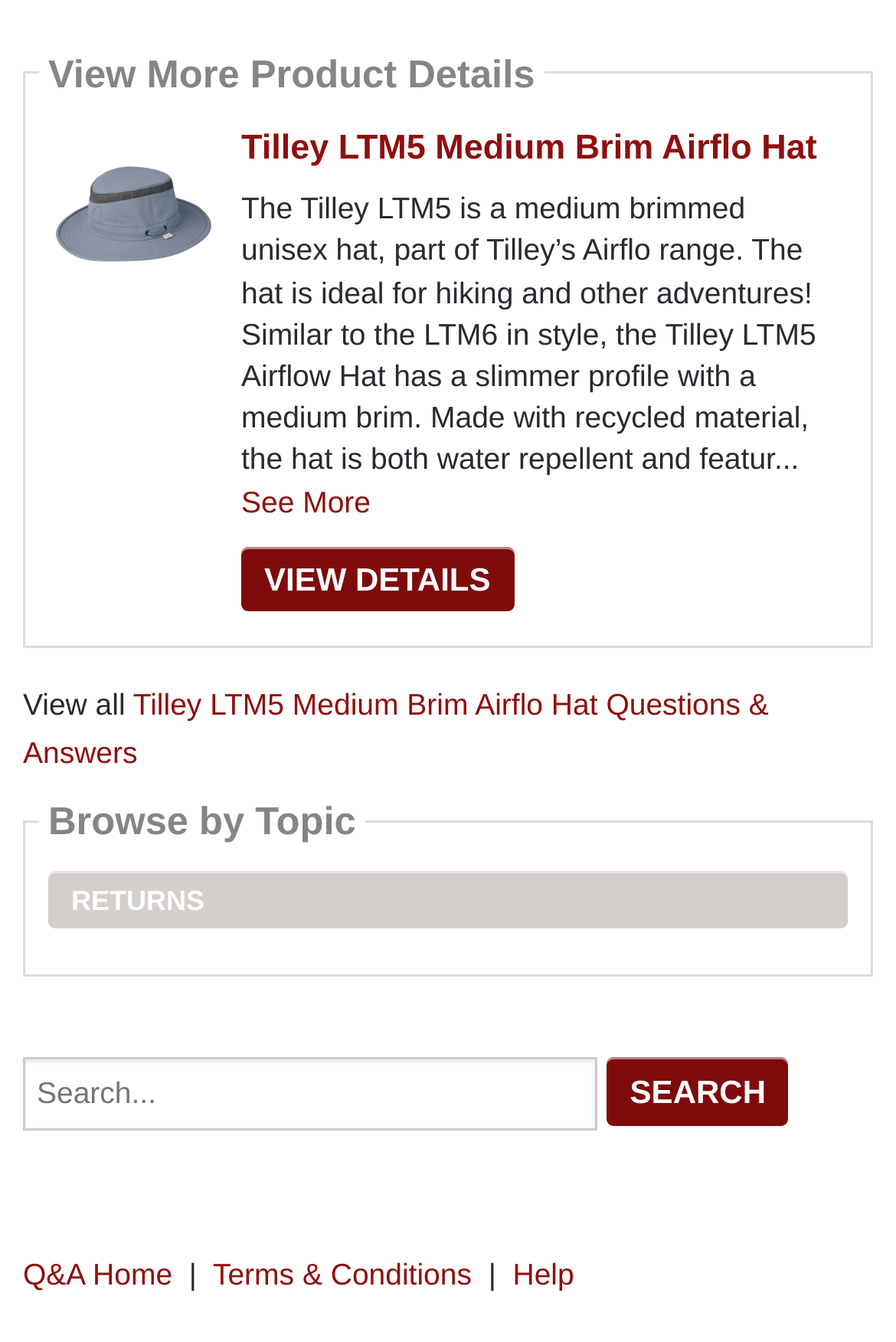Please identify the bounding box coordinates of the region to click in order to complete the given instruction: "Go to Q&A Home". The coordinates should be four float numbers between 0 and 1, i.e., [left, top, right, bottom].

[0.026, 0.937, 0.192, 0.963]